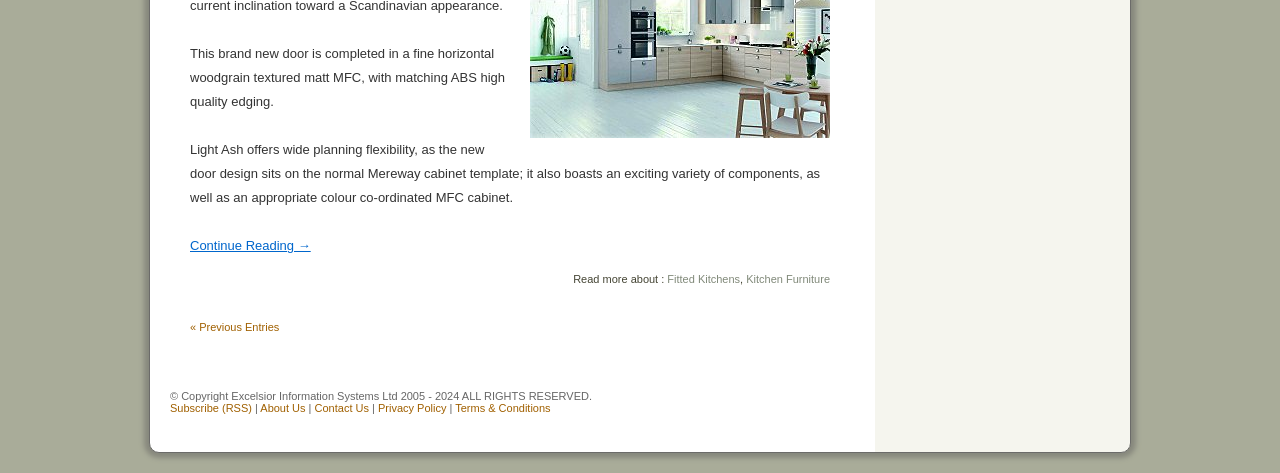Determine the bounding box coordinates of the clickable area required to perform the following instruction: "View previous entries". The coordinates should be represented as four float numbers between 0 and 1: [left, top, right, bottom].

[0.148, 0.679, 0.218, 0.705]